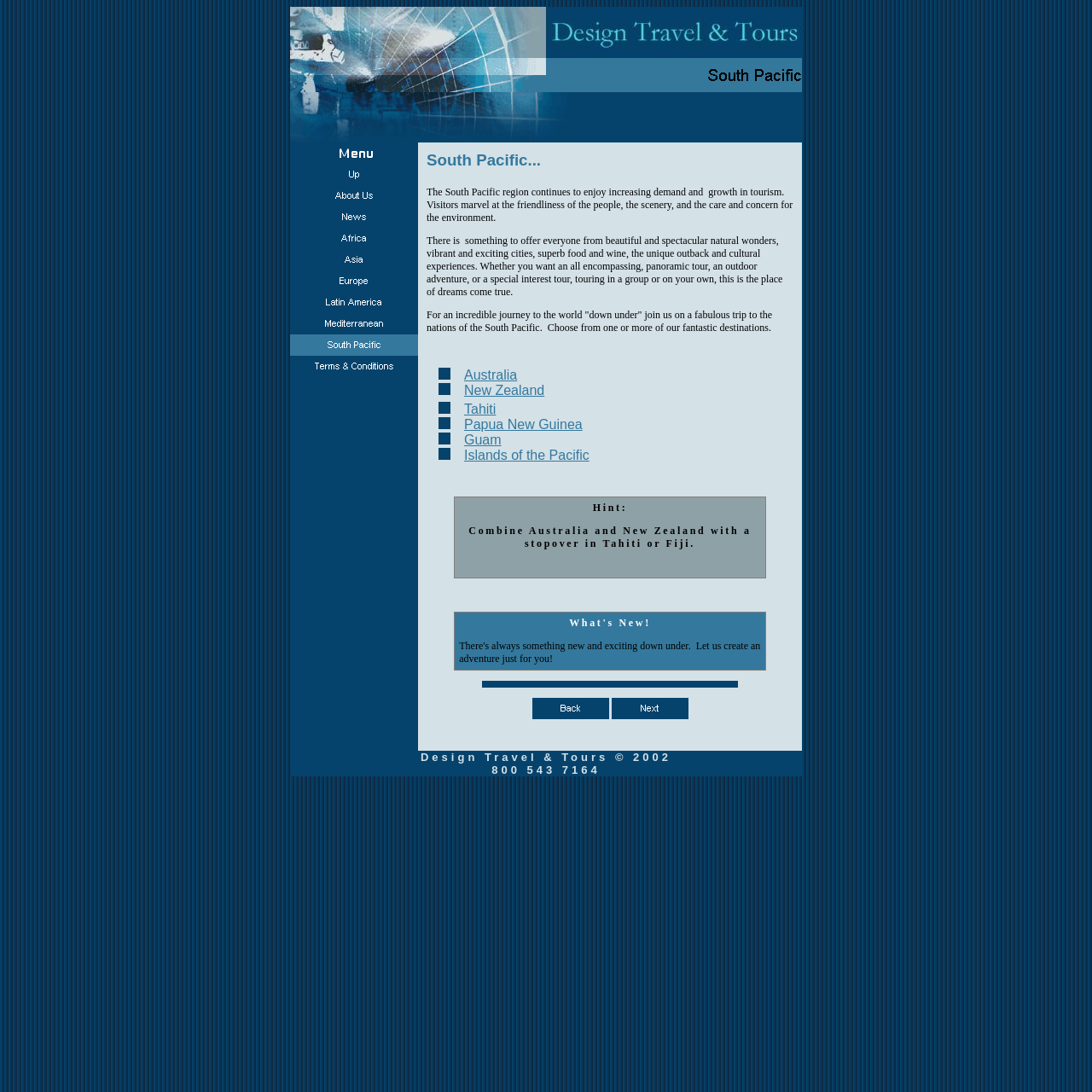Identify the bounding box coordinates of the clickable region to carry out the given instruction: "Click on the 'Terms & Conditions' link".

[0.266, 0.337, 0.383, 0.348]